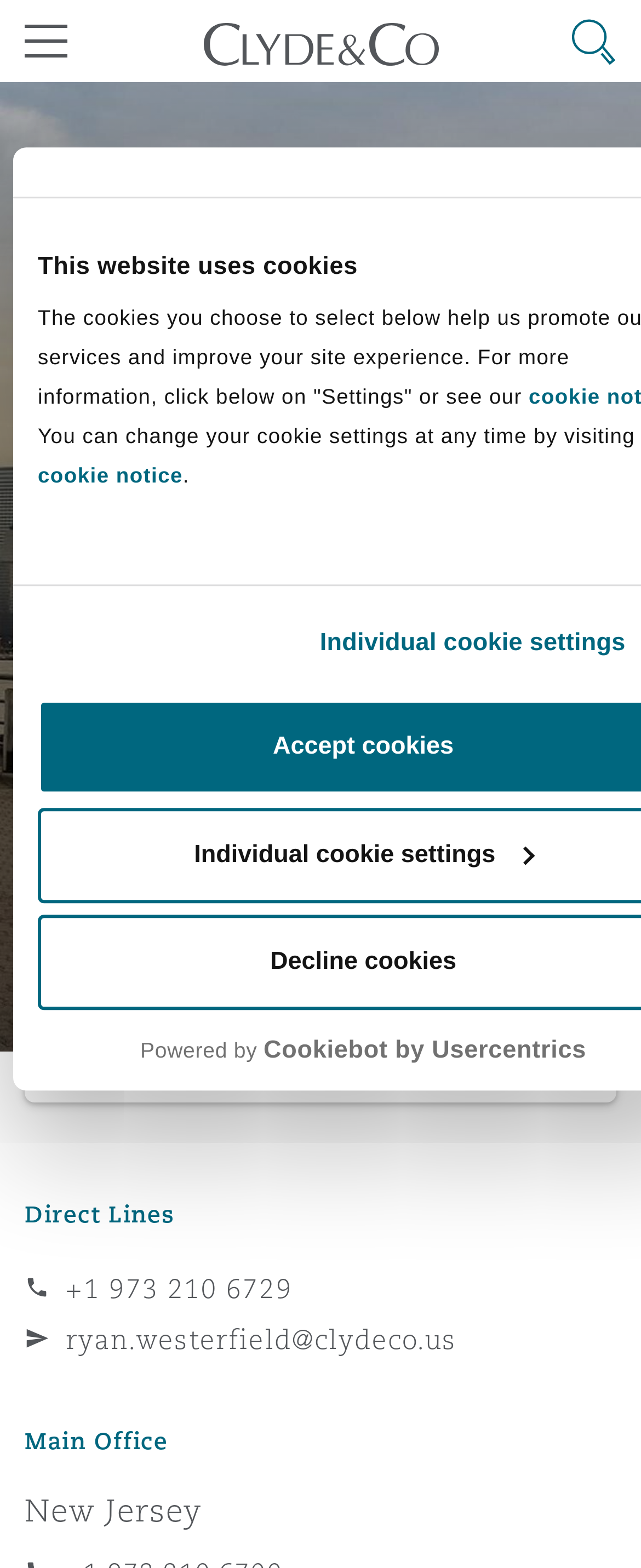Summarize the webpage with intricate details.

The webpage is about Ryan Westerfield, a Senior Counsel at Clyde & Co. At the top left corner, there is a menu link. Next to it, there is a link to the Clyde & Co website. On the top right corner, there is a search link to search through the site content.

Below the search link, there is a heading that asks if the business is prepared for climate change, followed by a link to view the Climate Change Risk Practice. 

In the middle of the page, there is a section dedicated to Ryan Westerfield, with his name and title as headings. Below his title, there are links to his V-card and PDF. 

To the right of Ryan Westerfield's section, there is a heading that says "People". 

Below Ryan Westerfield's section, there is a section with multiple links, including "Contact Details", "Profile & Experience", "Practice Areas", and more. These links are aligned to the left side of the page. 

Underneath these links, there is a section with Ryan Westerfield's contact information, including his direct lines, email address, and main office location. The main office location is specified as New Jersey, with a link to it.